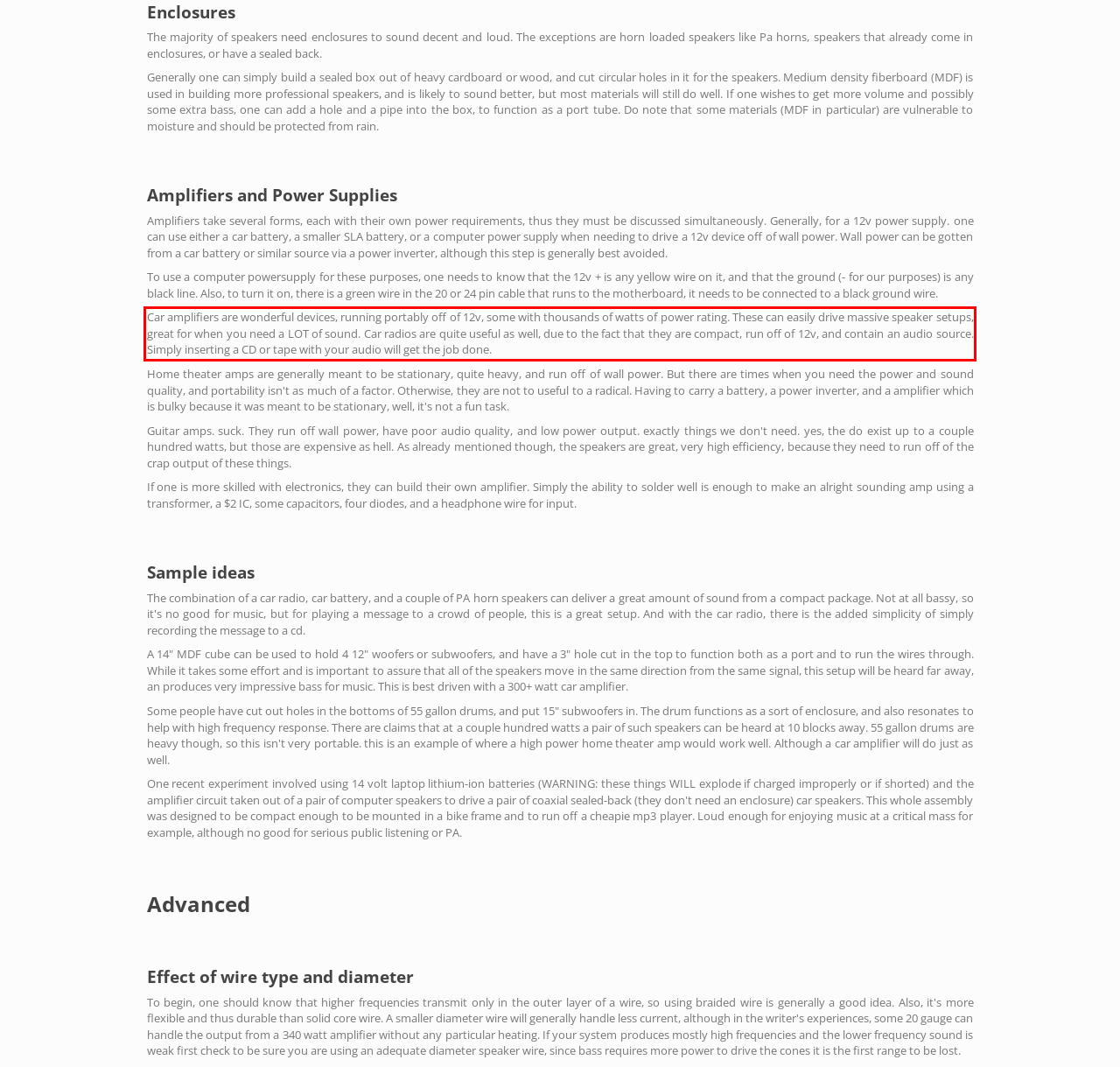Identify and extract the text within the red rectangle in the screenshot of the webpage.

Car amplifiers are wonderful devices, running portably off of 12v, some with thousands of watts of power rating. These can easily drive massive speaker setups, great for when you need a LOT of sound. Car radios are quite useful as well, due to the fact that they are compact, run off of 12v, and contain an audio source. Simply inserting a CD or tape with your audio will get the job done.